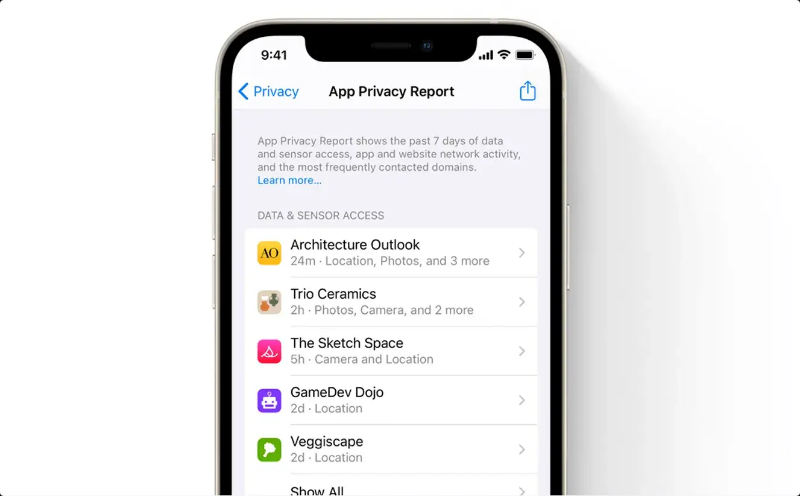Which app has accessed location and photos?
Please elaborate on the answer to the question with detailed information.

According to the App Privacy Report, the app 'Architecture Outlook' has accessed the user's location and photos for a total of 24 minutes over the past seven days.